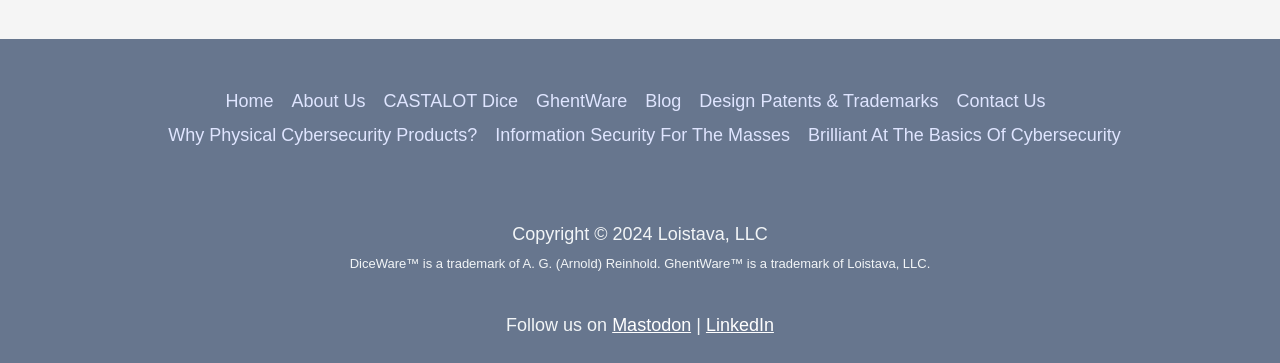Please determine the bounding box coordinates of the element to click in order to execute the following instruction: "Go to LinkedIn". The coordinates should be four float numbers between 0 and 1, specified as [left, top, right, bottom].

[0.551, 0.869, 0.605, 0.924]